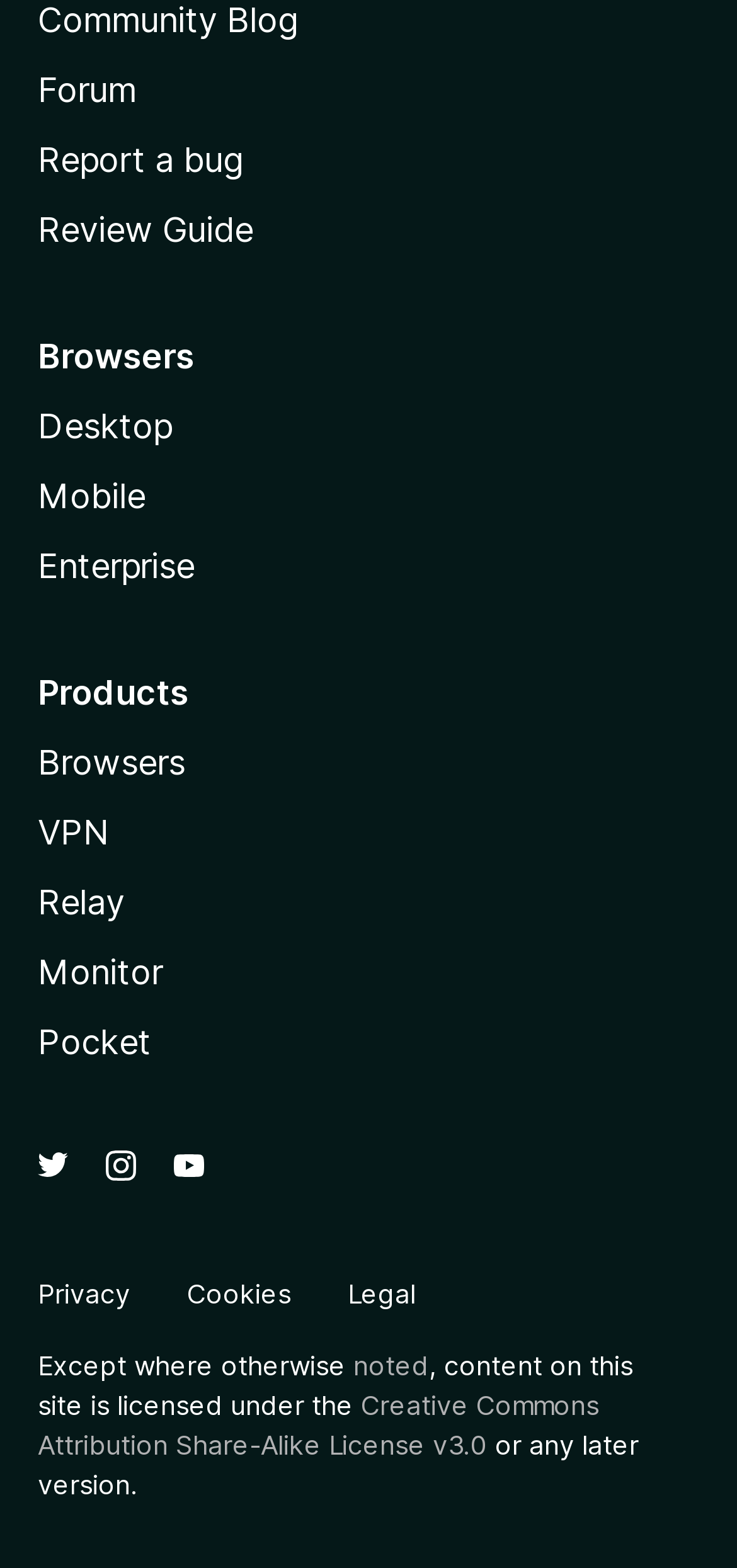What is the second social media link?
Based on the image content, provide your answer in one word or a short phrase.

Instagram (Firefox)